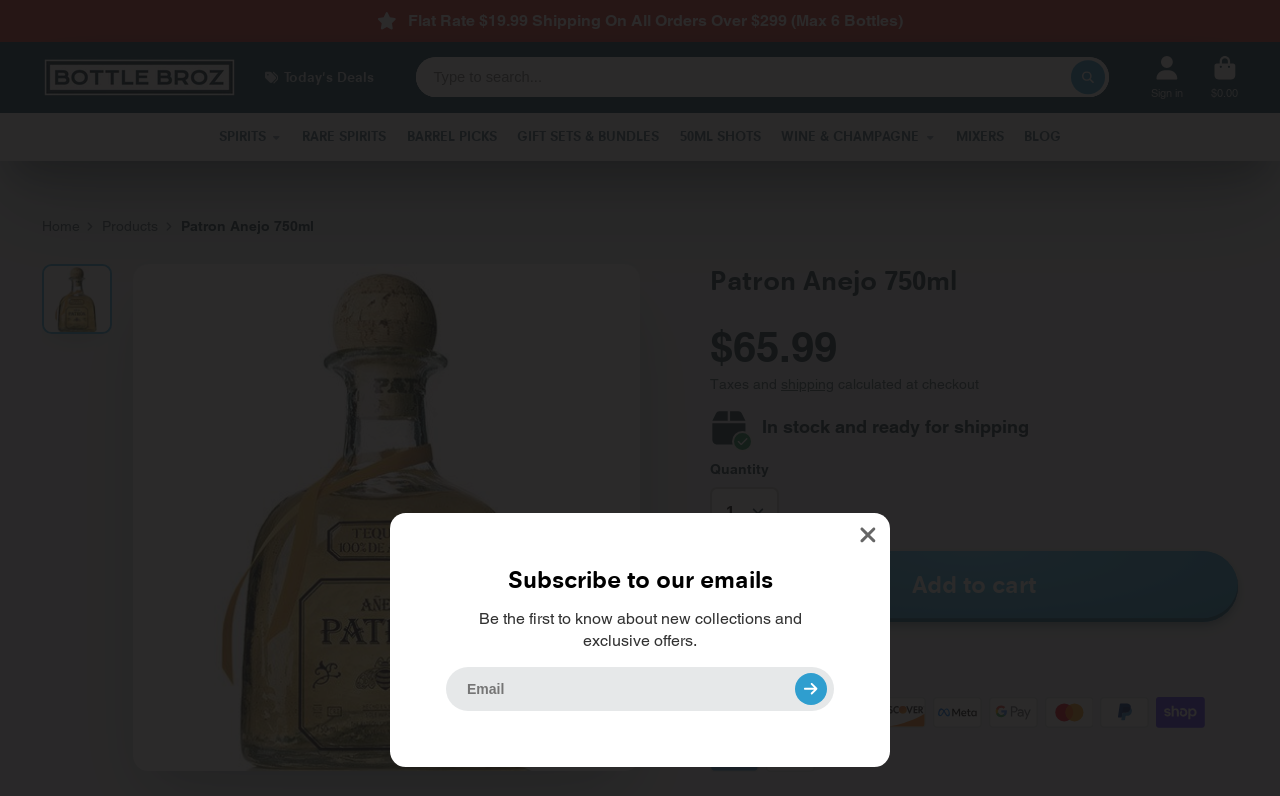Identify the primary heading of the webpage and provide its text.

Patron Anejo 750ml